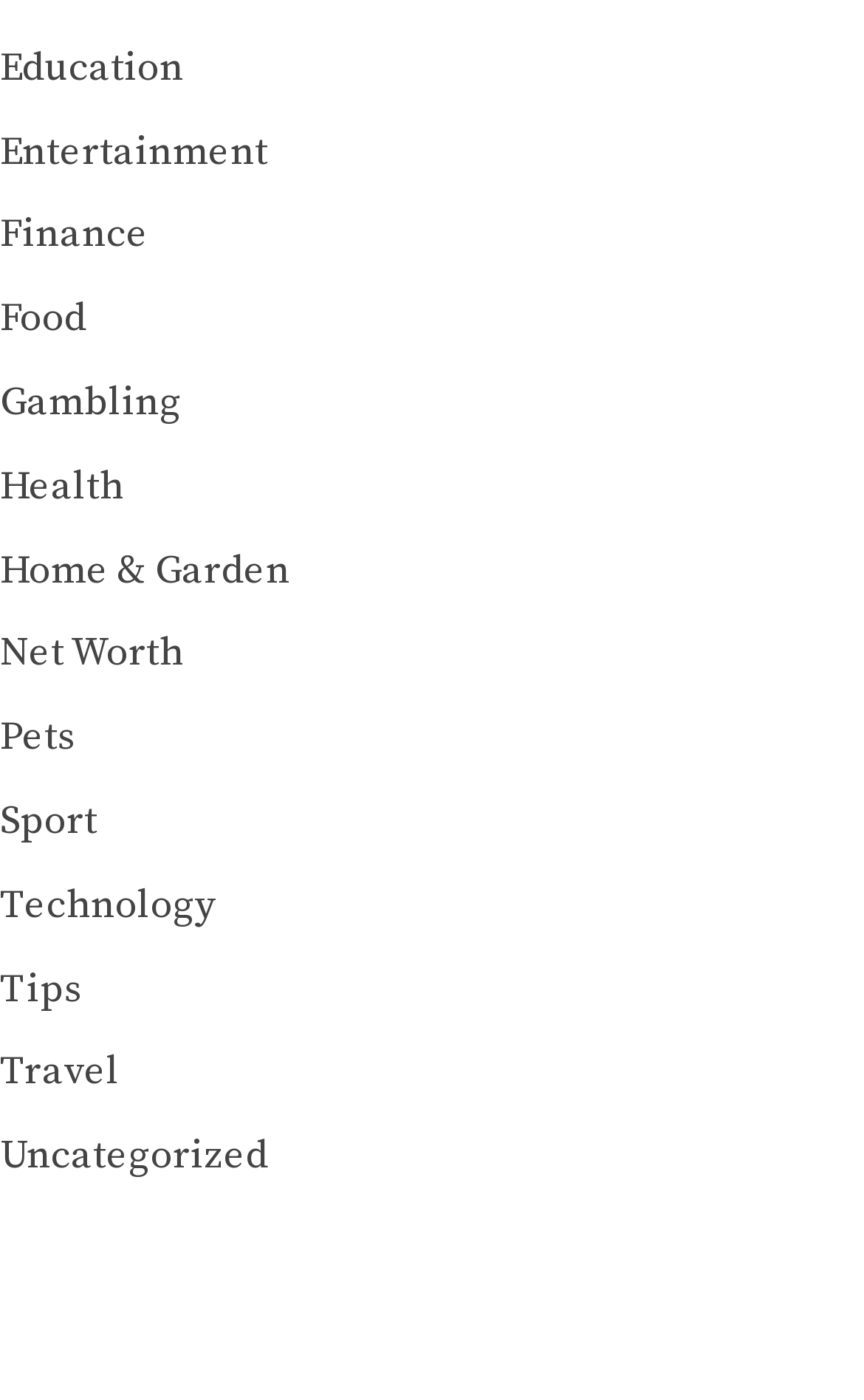Please determine the bounding box coordinates of the clickable area required to carry out the following instruction: "View Health". The coordinates must be four float numbers between 0 and 1, represented as [left, top, right, bottom].

[0.0, 0.329, 0.144, 0.365]